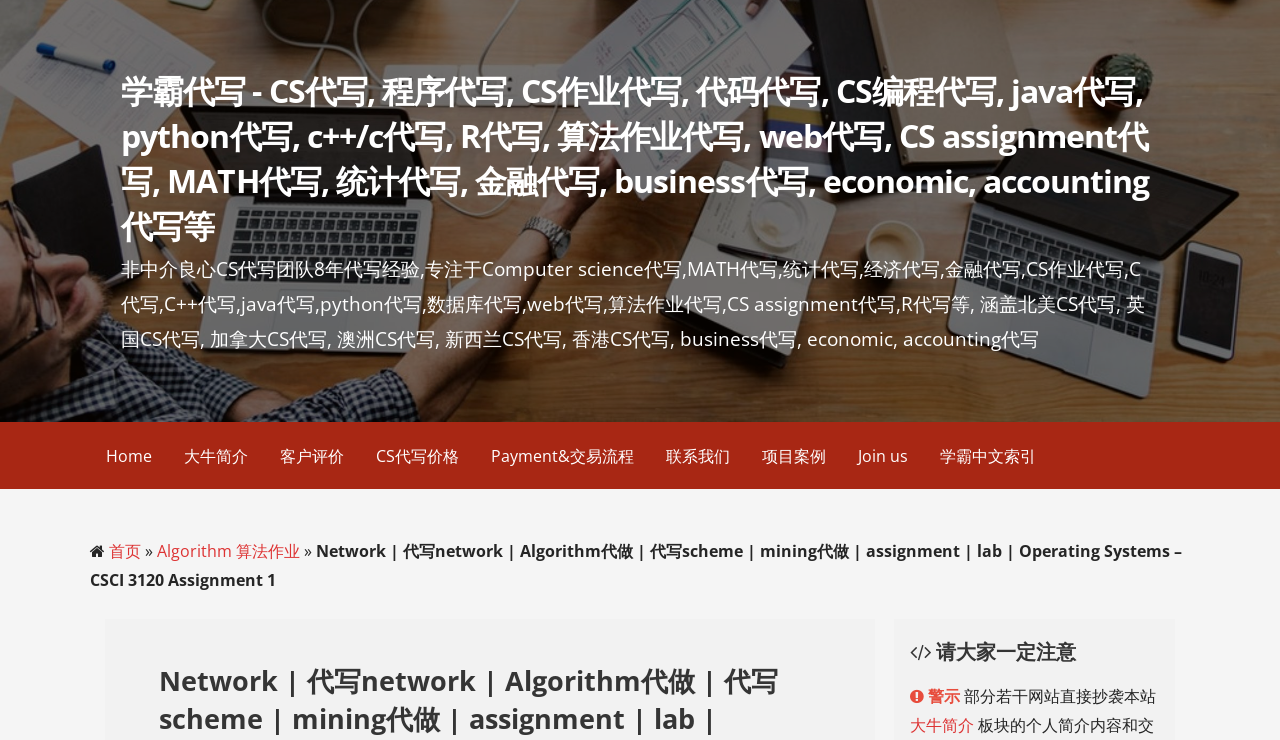From the details in the image, provide a thorough response to the question: What is the navigation menu item that comes after 'Home'?

The webpage has a navigation menu with several items, including 'Home', '大牛简介', '客户评价', and others. The item that comes after 'Home' is '大牛简介', which suggests that it is a important section of the website.